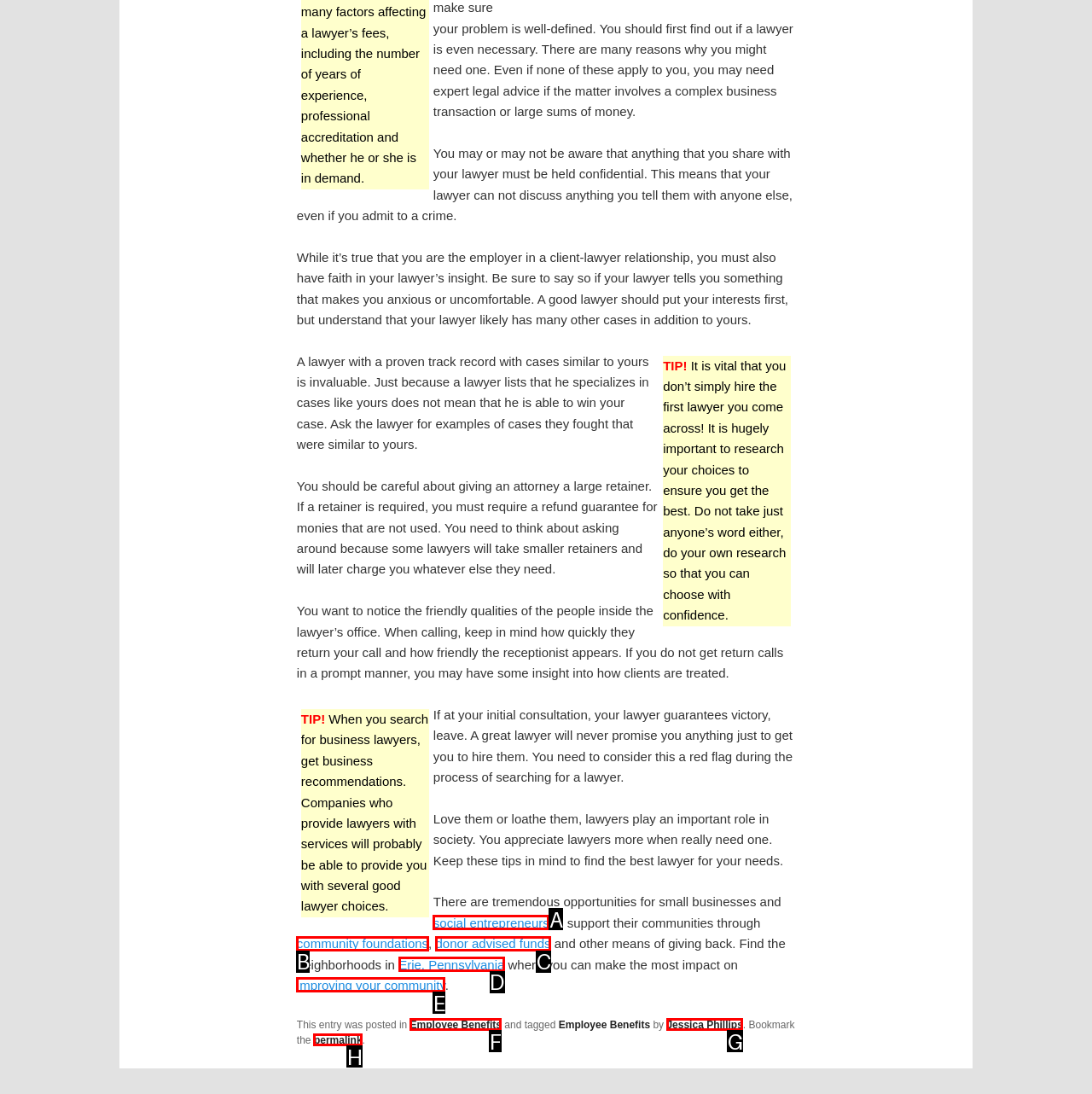Identify the HTML element to select in order to accomplish the following task: Click on 'permalink'
Reply with the letter of the chosen option from the given choices directly.

H